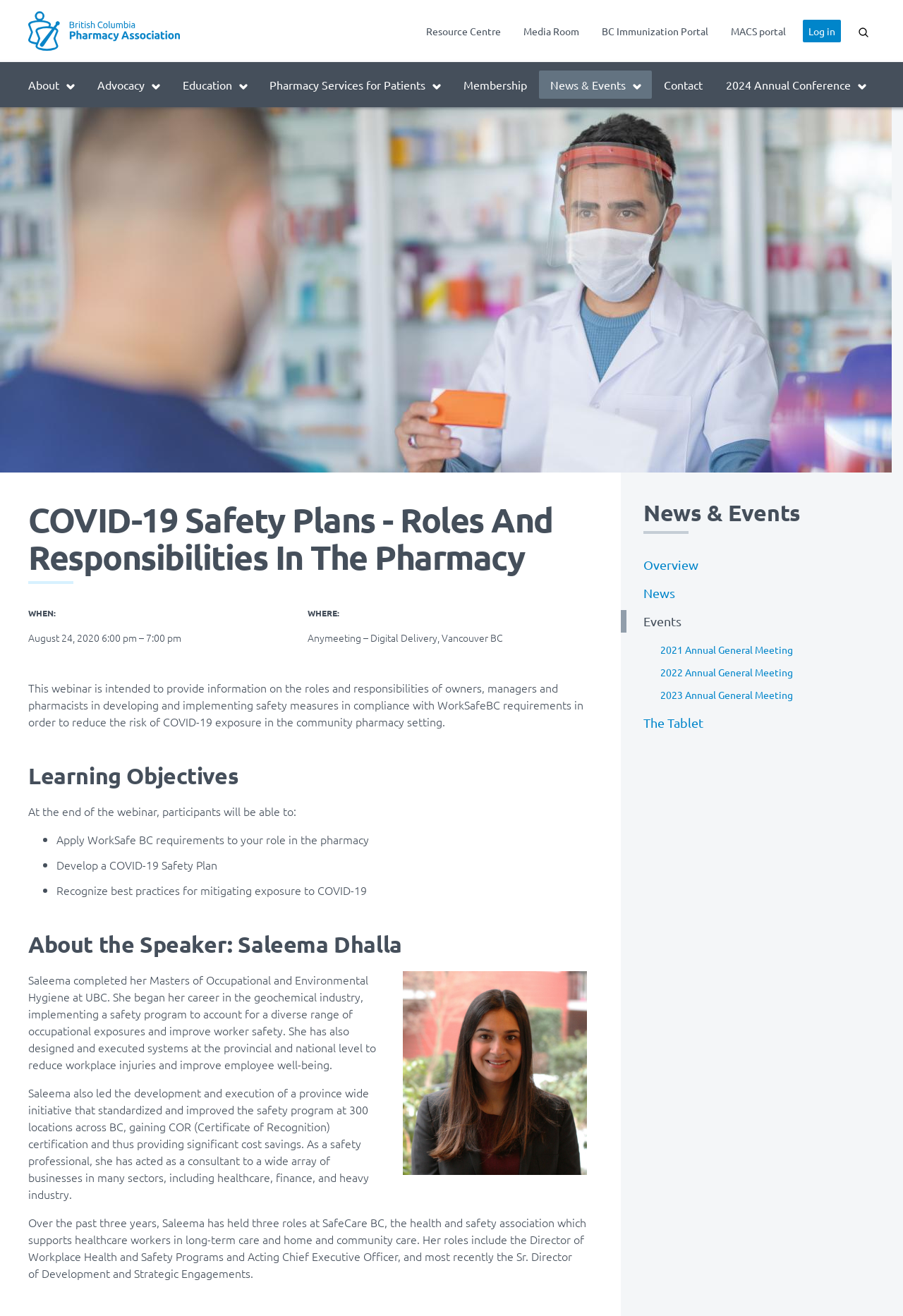Please find and report the bounding box coordinates of the element to click in order to perform the following action: "Check 'Similar Posts'". The coordinates should be expressed as four float numbers between 0 and 1, in the format [left, top, right, bottom].

None